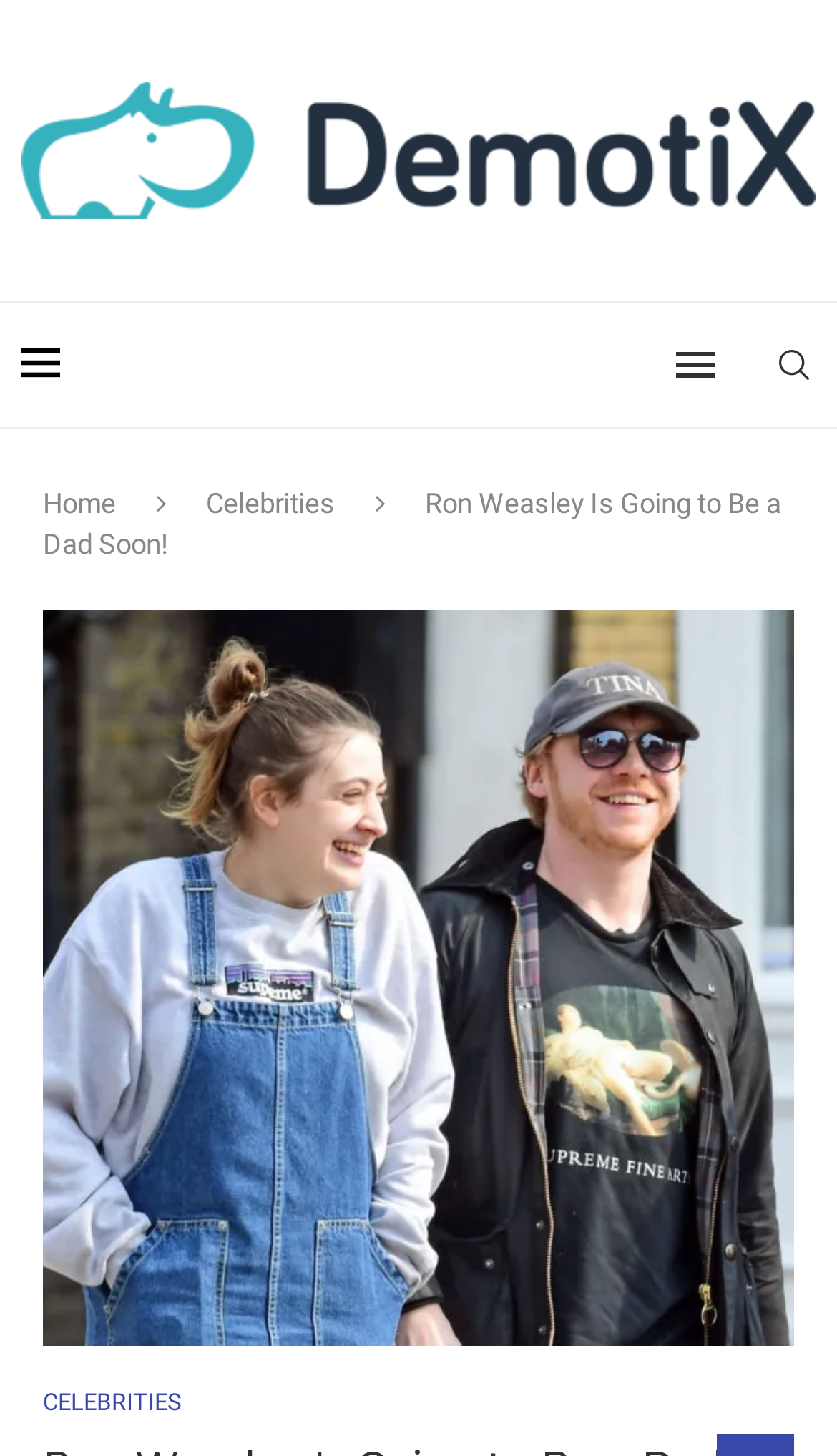What is the purpose of the search link? Analyze the screenshot and reply with just one word or a short phrase.

To search the website